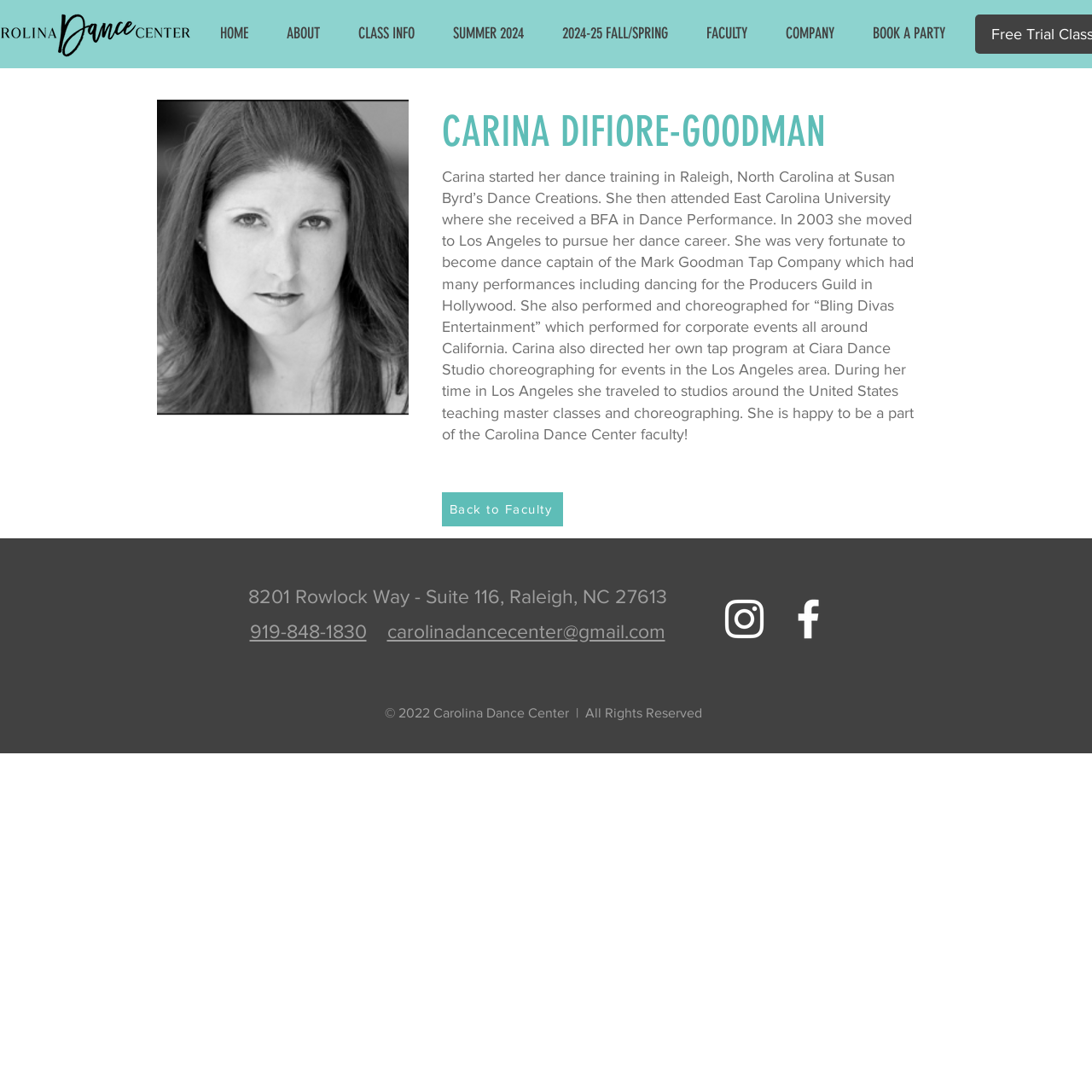Generate a thorough description of the webpage.

The webpage is about Carina Goodman, a faculty member at the Carolina Dance Center. At the top of the page, there is a navigation menu with 8 items: HOME, ABOUT, CLASS INFO, SUMMER 2024, 2024-25 FALL/SPRING, FACULTY, COMPANY, and BOOK A PARTY. 

Below the navigation menu, there is a main section that takes up most of the page. In the top-left corner of this section, there is an image of Carina Goodman. To the right of the image, there is a heading with her full name, CARINA DIFIORE-GOODMAN. 

Below the heading, there is a paragraph of text that describes Carina's dance background, including her training, performances, and teaching experience. At the bottom of this section, there is a link to go "Back to Faculty". 

In the bottom section of the page, there is a content information area that displays the address, phone number, and email address of the Carolina Dance Center. To the right of the contact information, there is a social media bar with two links. At the very bottom of the page, there is a copyright notice that reads "© 2022 Carolina Dance Center | All Rights Reserved".